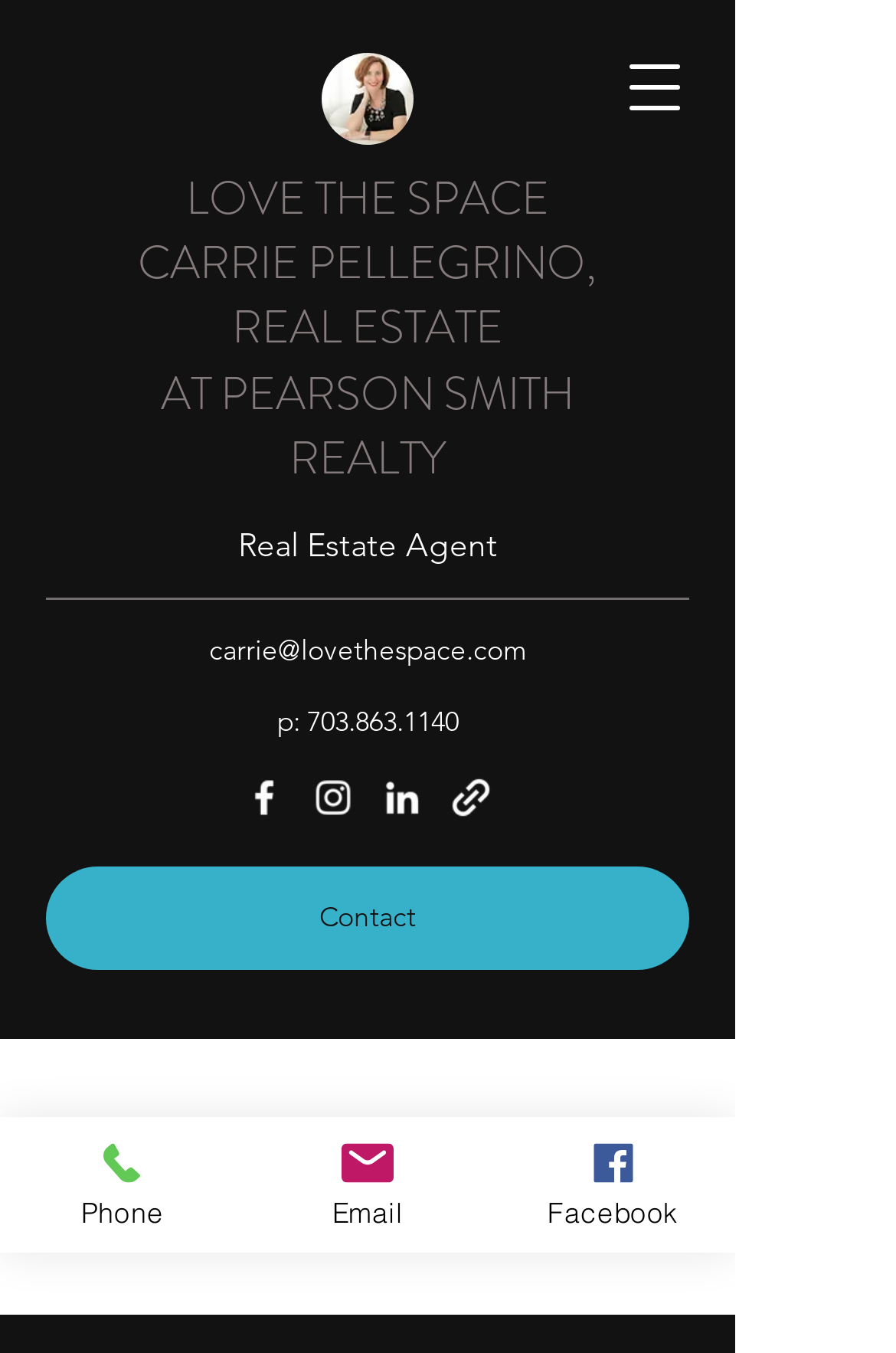What is the profession of Carrie Pellegrino? Examine the screenshot and reply using just one word or a brief phrase.

Real Estate Agent